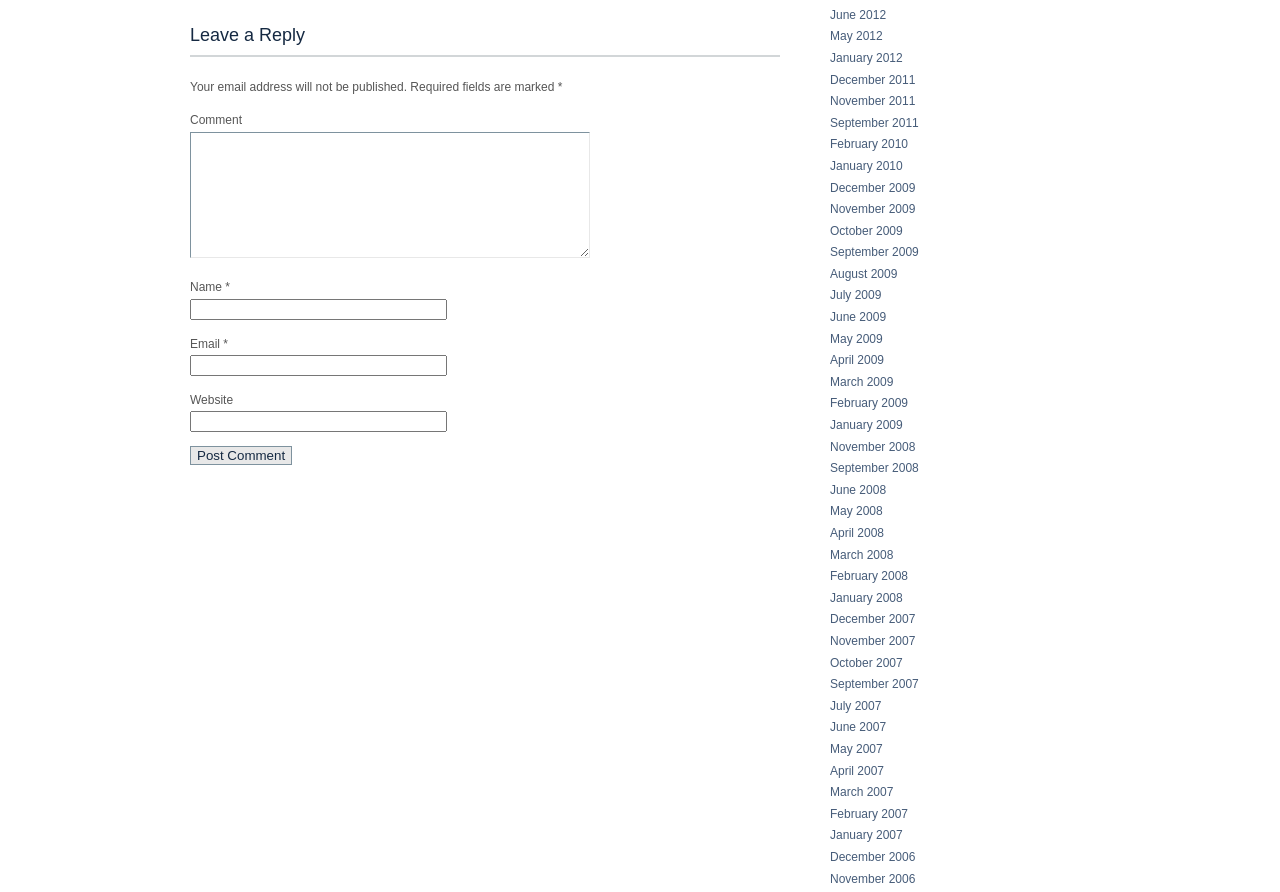Find the bounding box coordinates for the UI element that matches this description: "parent_node: Website name="url"".

[0.148, 0.461, 0.349, 0.485]